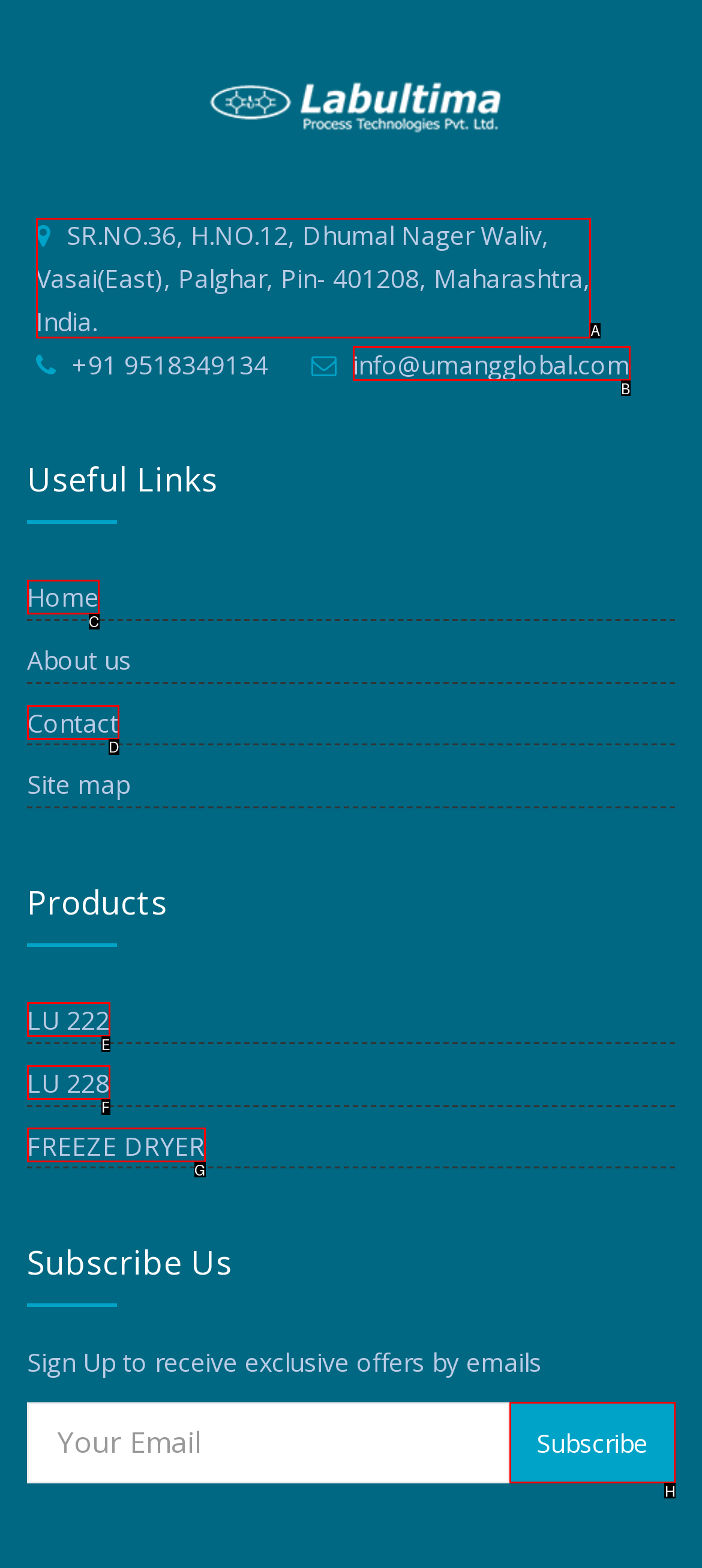Based on the task: Subscribe to receive exclusive offers, which UI element should be clicked? Answer with the letter that corresponds to the correct option from the choices given.

H